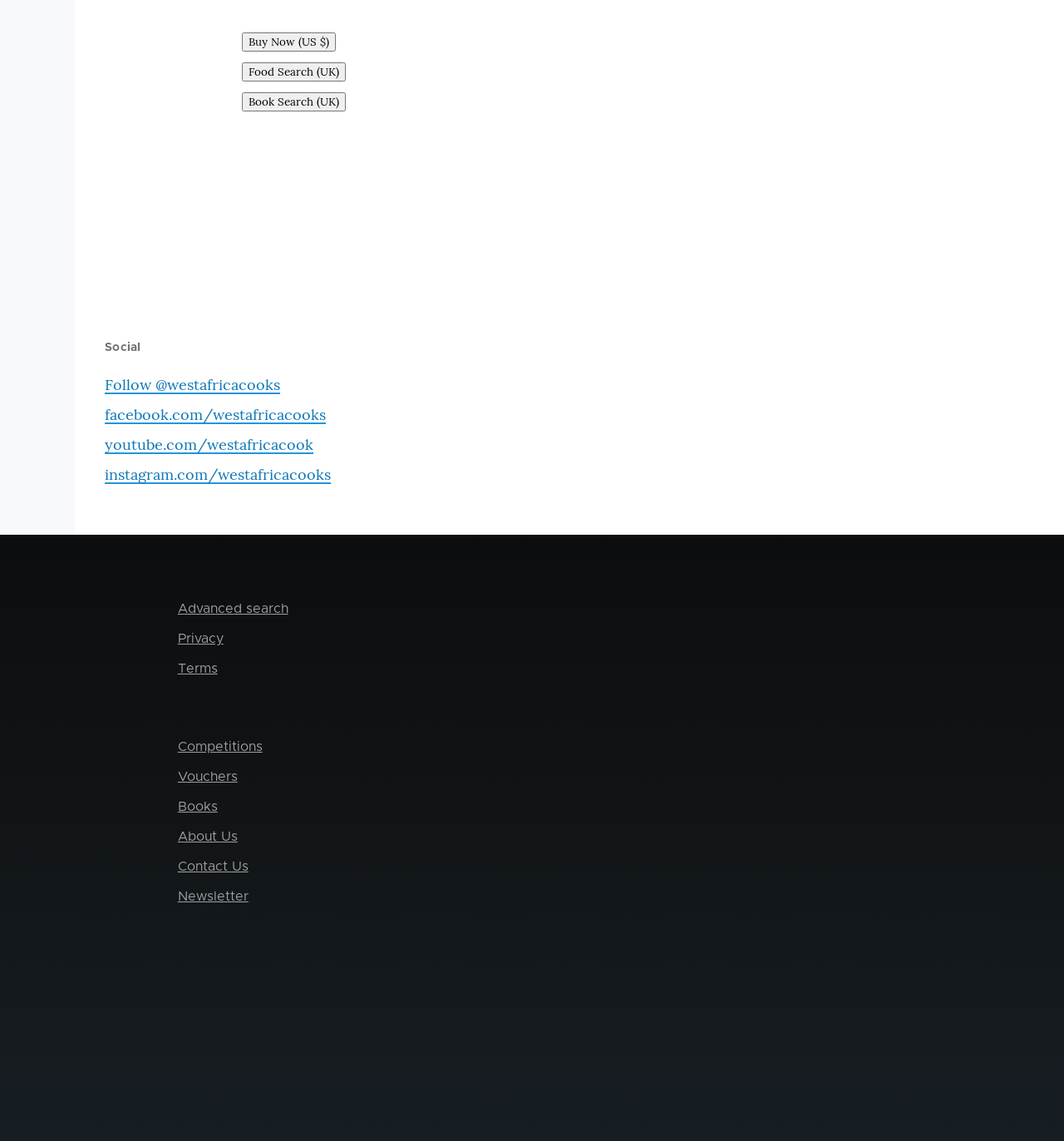Please provide the bounding box coordinates in the format (top-left x, top-left y, bottom-right x, bottom-right y). Remember, all values are floating point numbers between 0 and 1. What is the bounding box coordinate of the region described as: Food Search (UK)

[0.227, 0.055, 0.325, 0.071]